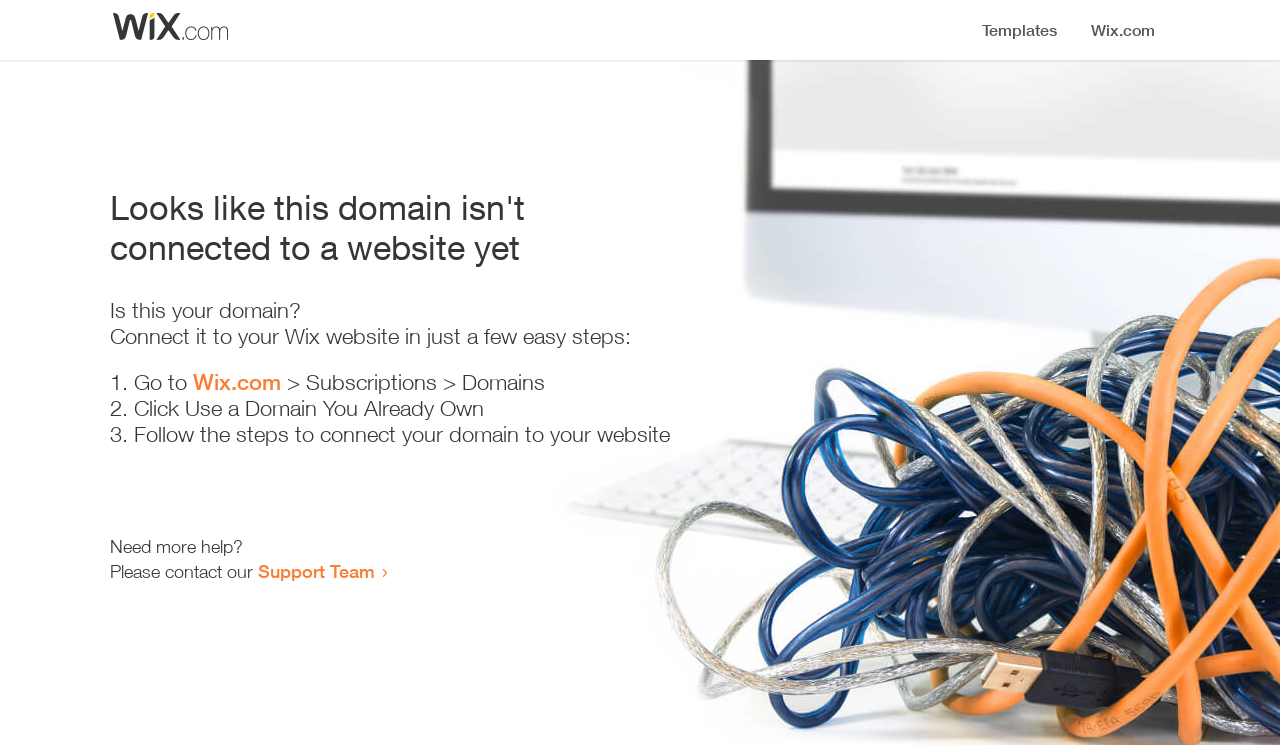Analyze the image and give a detailed response to the question:
What is the purpose of the webpage?

The webpage appears to be a guide for users who want to connect their domain to a website, providing step-by-step instructions and support options.